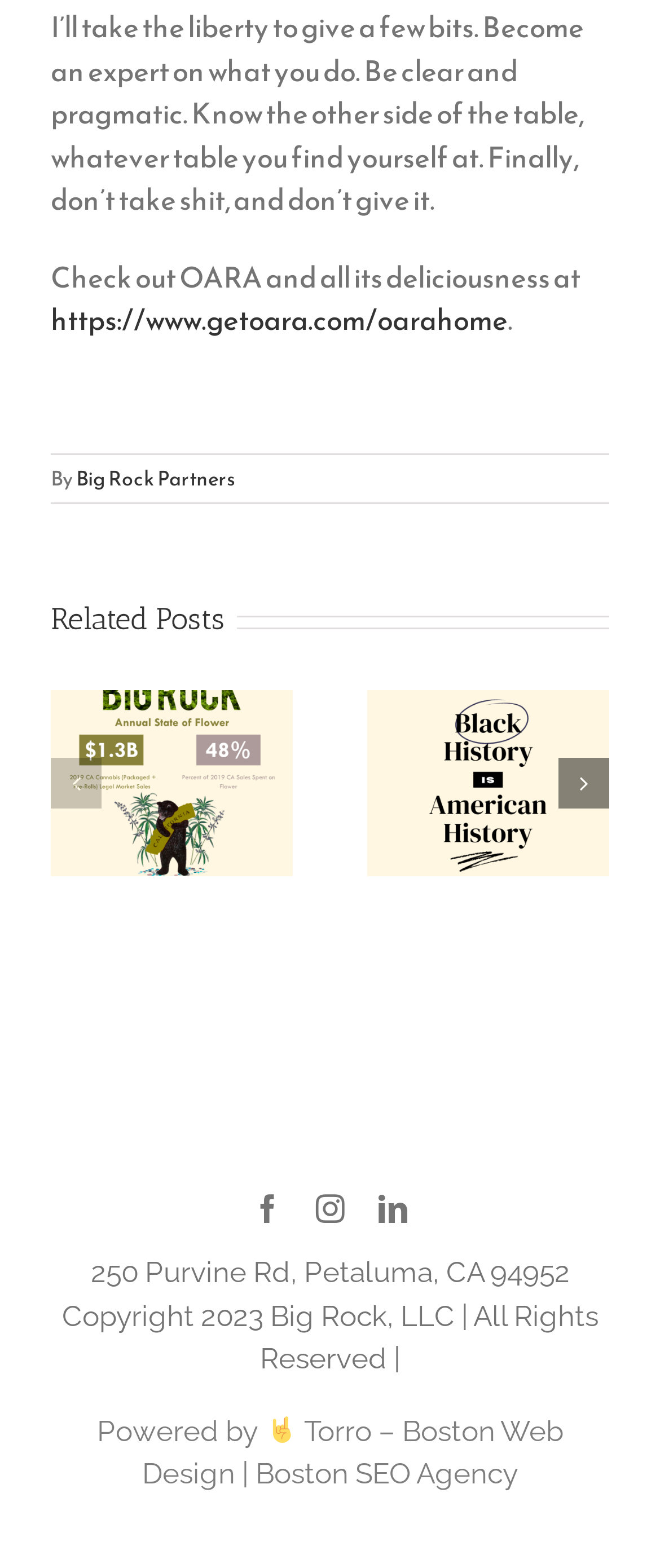Determine the bounding box coordinates of the element that should be clicked to execute the following command: "View Black-Owned Cannabis Companies".

[0.604, 0.46, 0.876, 0.547]